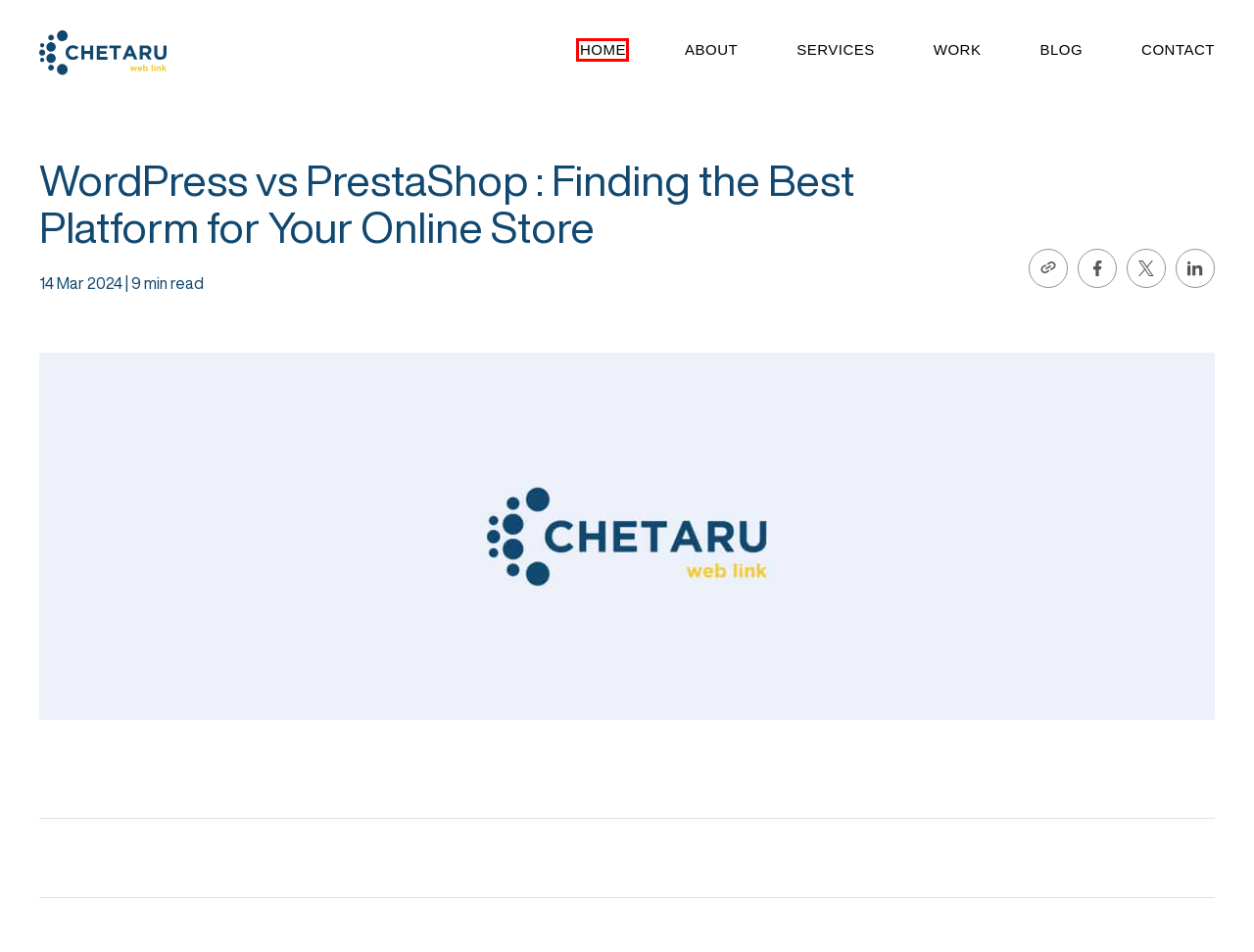Examine the screenshot of a webpage with a red bounding box around an element. Then, select the webpage description that best represents the new page after clicking the highlighted element. Here are the descriptions:
A. Best WordPress Design Tips - Make Your Website Stand Out
B. WordPress Security - How to Secure Your Website in 2023
C. Digital Marketing Agency India | Website Design Company Indore
D. Digital Marketing Agency Blog for all Digital Marketing information
E. WordPress Theme Updates - Keep Your Site Secure and updated
F. Digital Marketing and Web Development Case Studies - Chetaru
G. Connect with Us to Get a Quote - Chetaru
H. Full Service Digital Marketing Agency | Chetaru

C